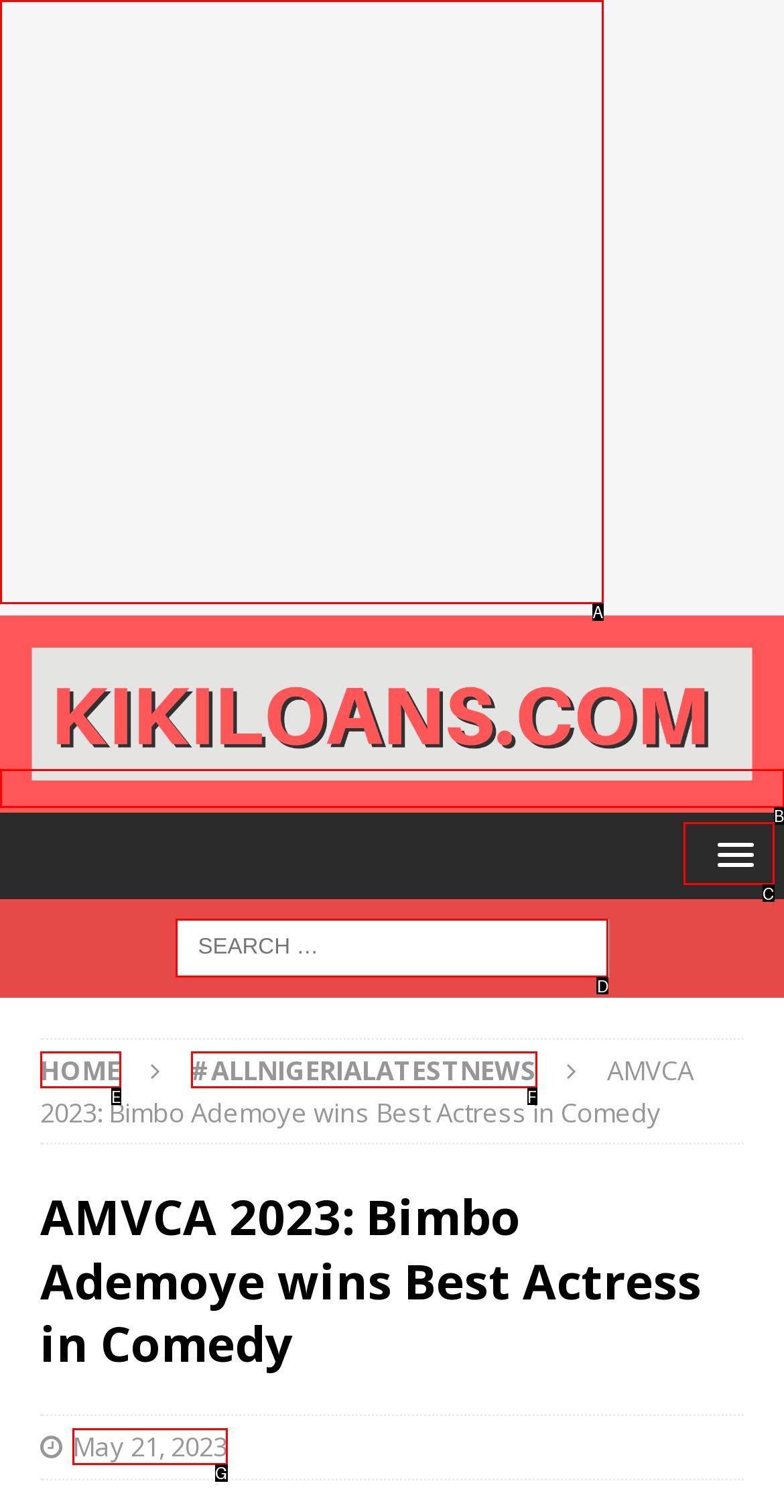Identify the letter of the option that best matches the following description: title="Kikiloans.com". Respond with the letter directly.

B